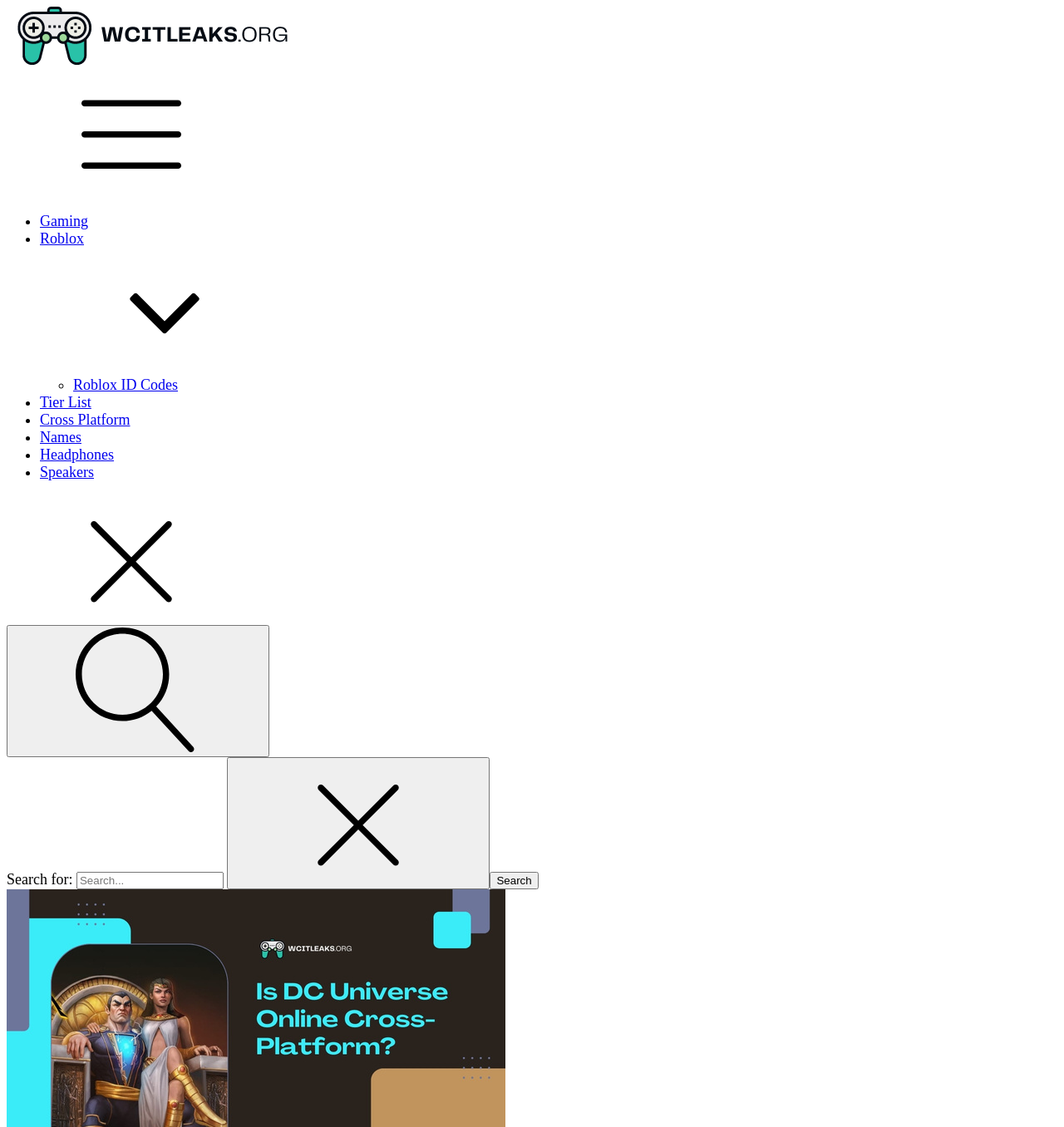Please determine the bounding box coordinates of the element to click in order to execute the following instruction: "Go to Gaming page". The coordinates should be four float numbers between 0 and 1, specified as [left, top, right, bottom].

[0.038, 0.189, 0.083, 0.204]